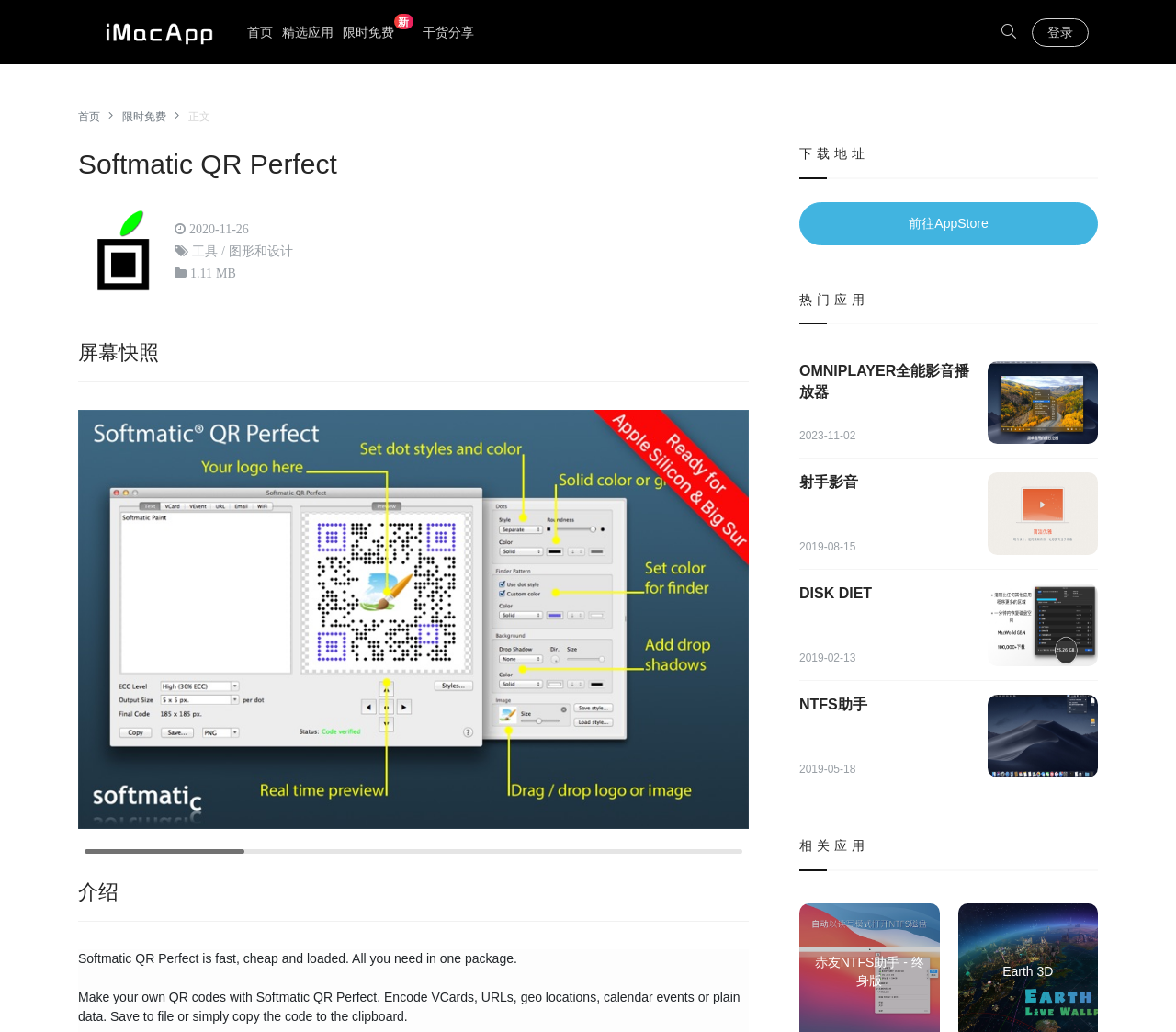Pinpoint the bounding box coordinates of the element you need to click to execute the following instruction: "Click the '登录' button". The bounding box should be represented by four float numbers between 0 and 1, in the format [left, top, right, bottom].

[0.877, 0.017, 0.926, 0.045]